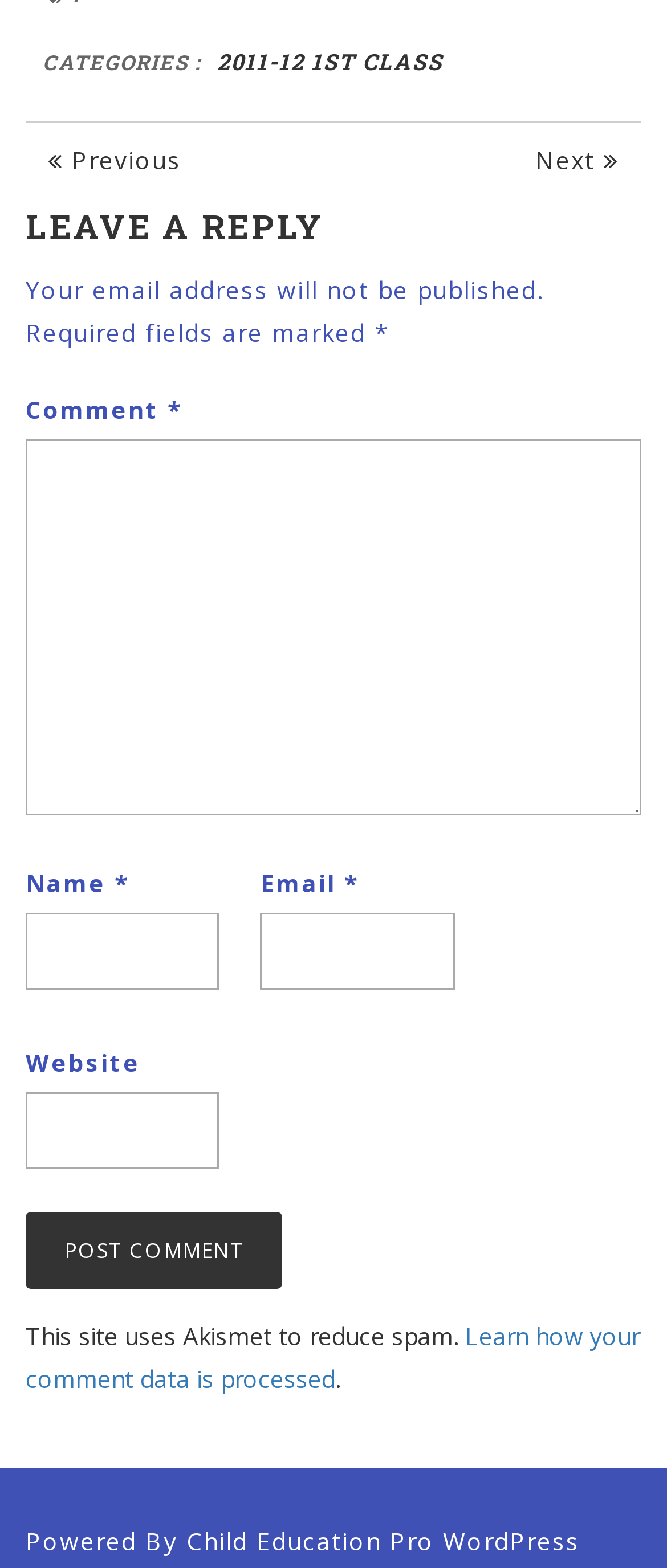What is required to leave a comment?
Provide a detailed and well-explained answer to the question.

The webpage has three required fields marked with an asterisk (*) - 'Name', 'Email', and 'Comment'. This indicates that users must fill in these fields to successfully post a comment.